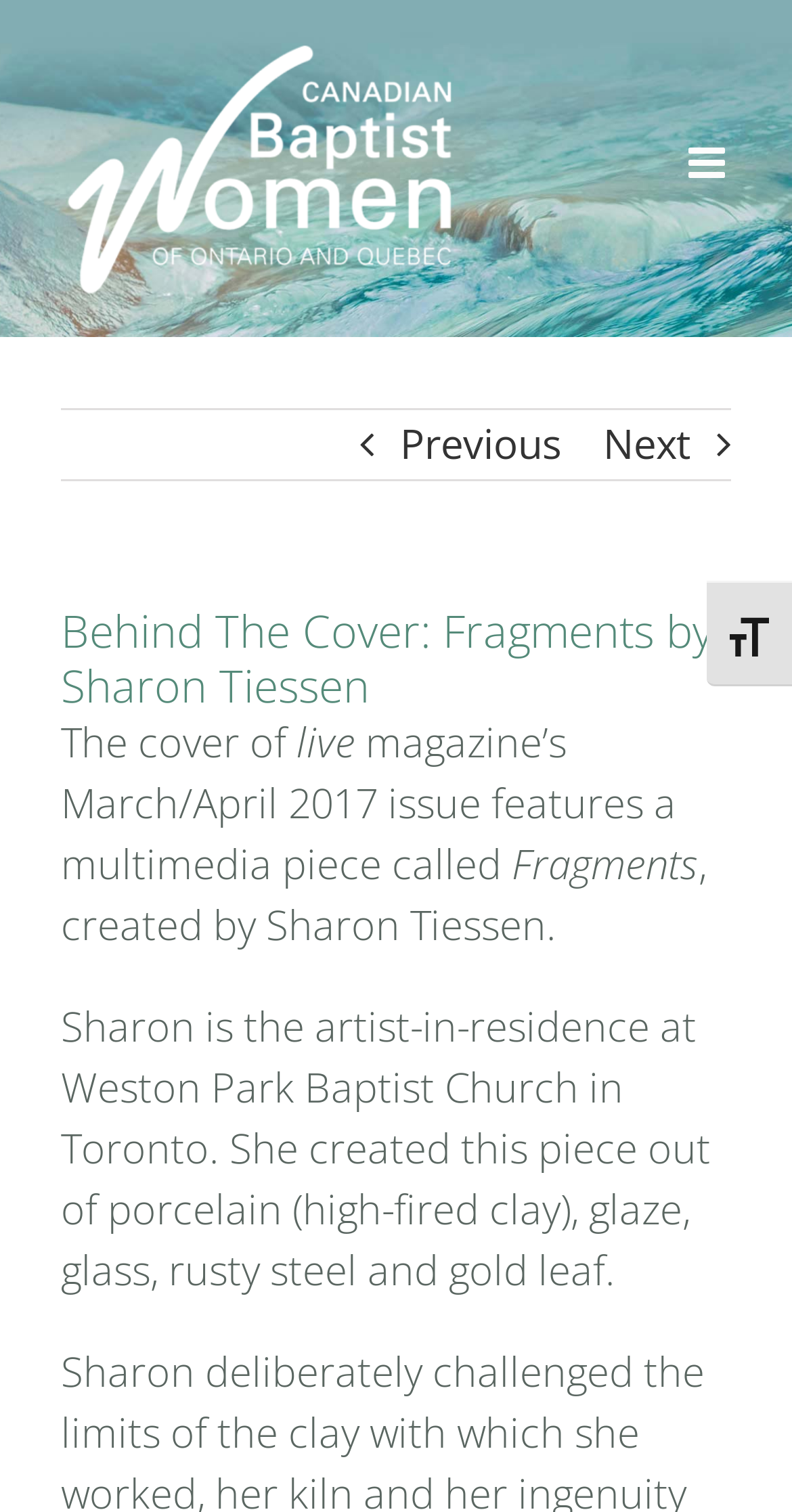Please provide a comprehensive answer to the question below using the information from the image: What is the material used to create the multimedia piece?

I found the answer by reading the text on the webpage, which describes the creation of the piece 'Fragments' and lists the materials used.